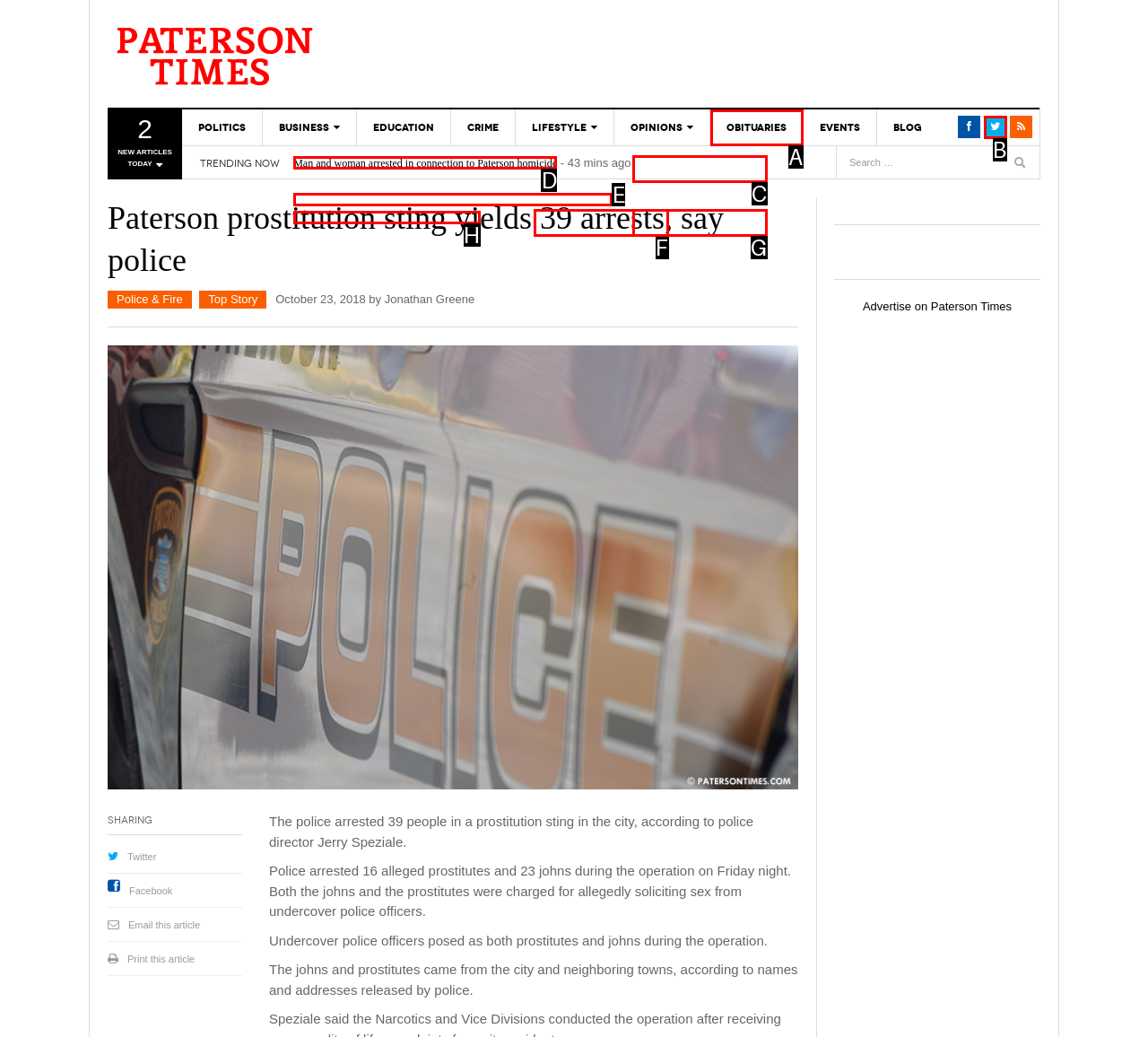Determine the correct UI element to click for this instruction: Read the latest news. Respond with the letter of the chosen element.

D